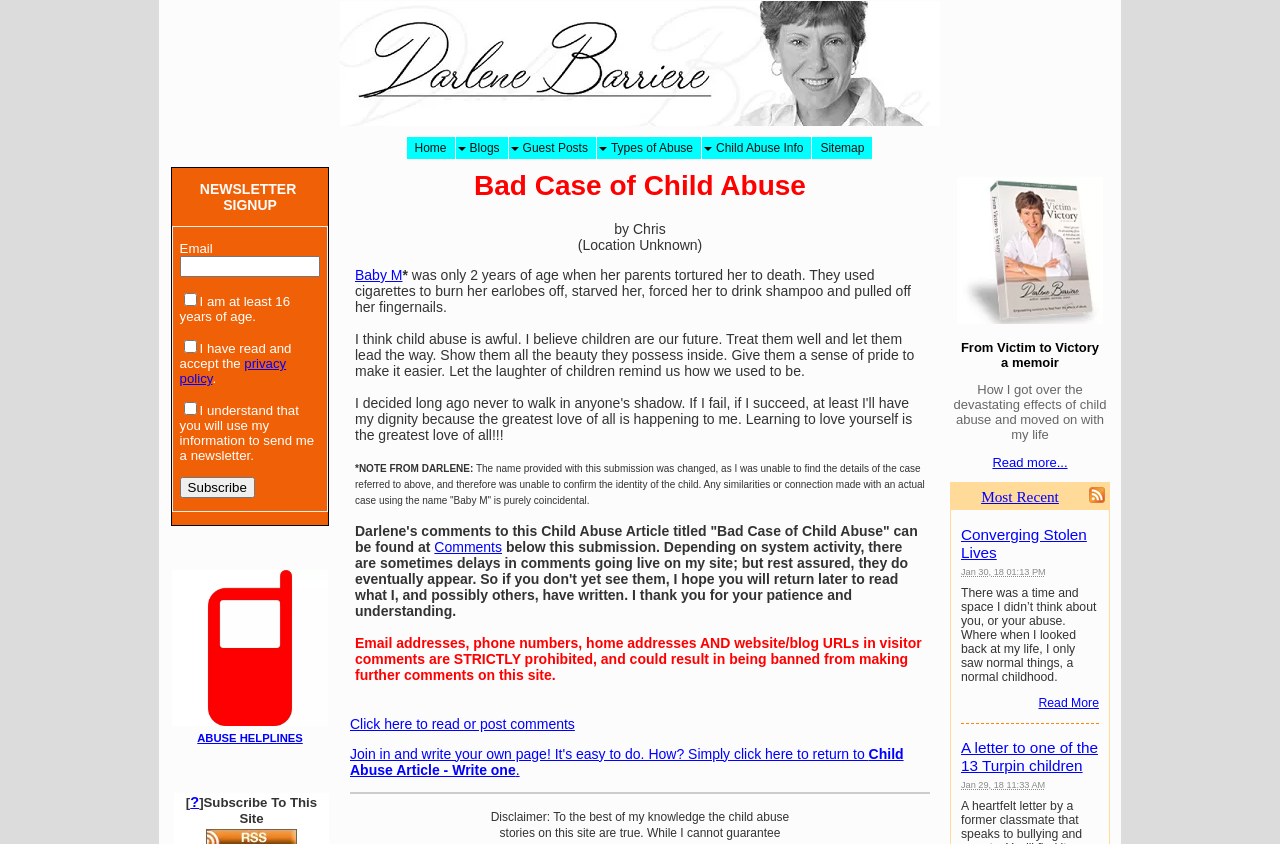Please identify the bounding box coordinates of the element I need to click to follow this instruction: "Subscribe to the newsletter".

[0.14, 0.565, 0.199, 0.589]